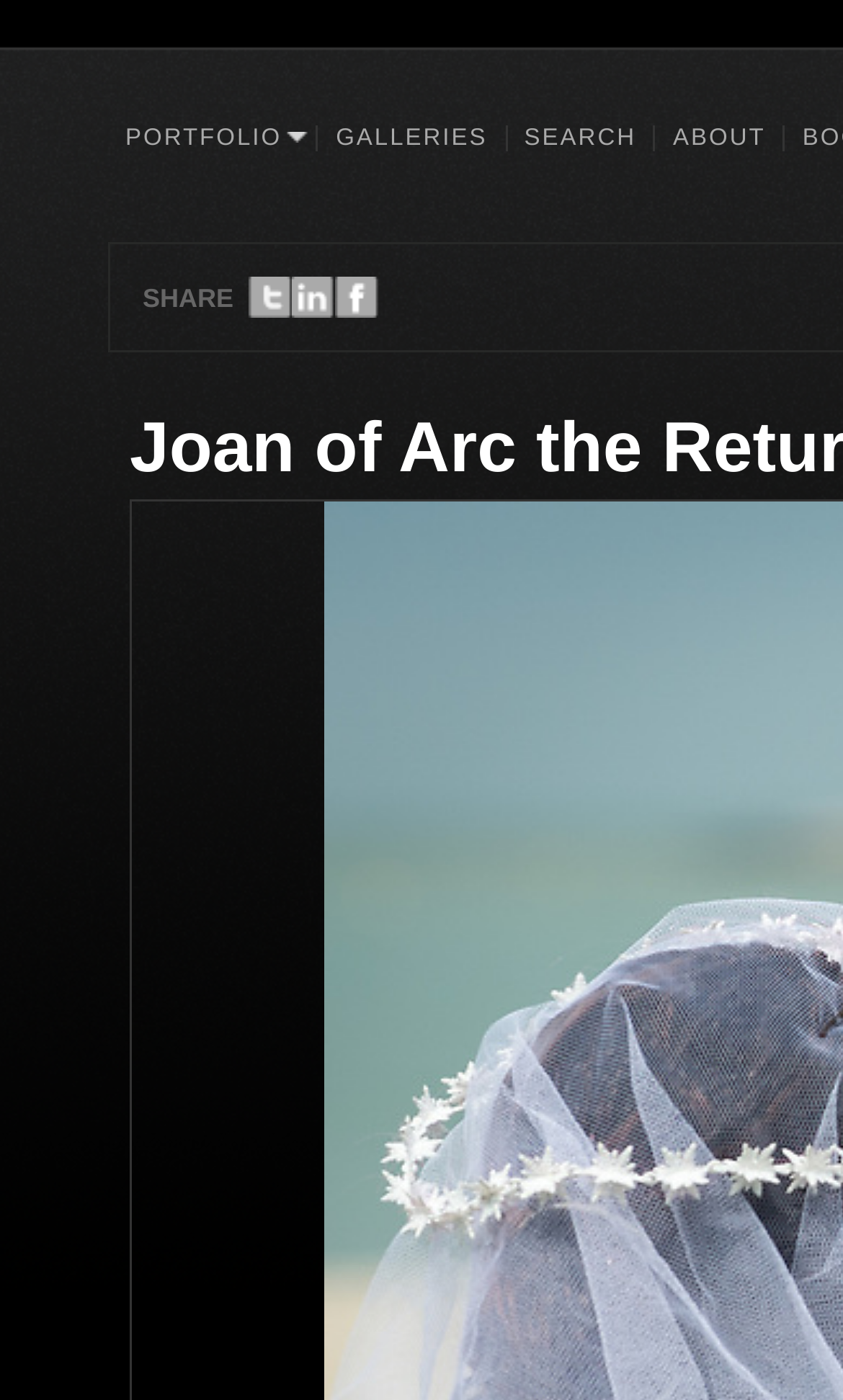Could you indicate the bounding box coordinates of the region to click in order to complete this instruction: "share on facebook".

[0.397, 0.198, 0.449, 0.227]